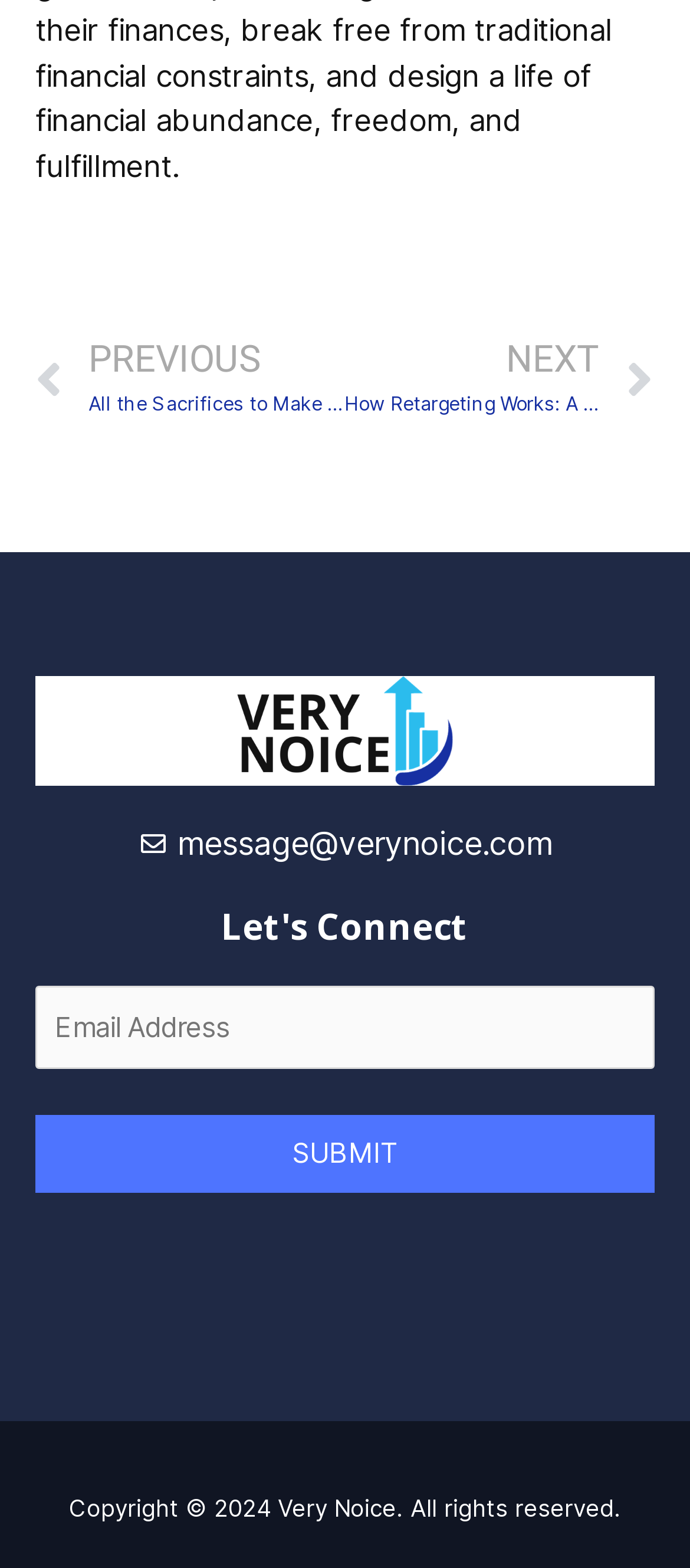Determine the bounding box coordinates of the UI element that matches the following description: "alt="Very Noice Logo"". The coordinates should be four float numbers between 0 and 1 in the format [left, top, right, bottom].

[0.051, 0.431, 0.949, 0.501]